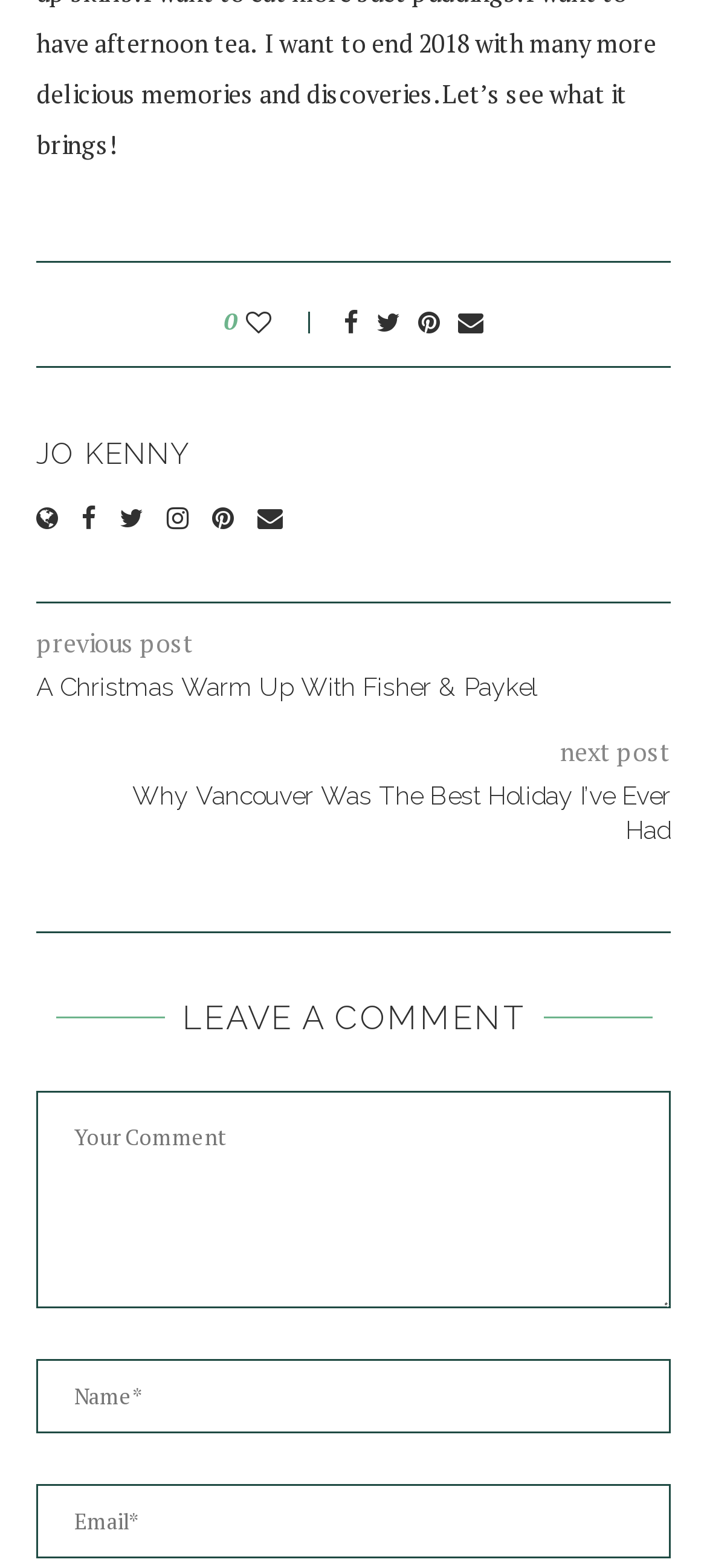Bounding box coordinates are given in the format (top-left x, top-left y, bottom-right x, bottom-right y). All values should be floating point numbers between 0 and 1. Provide the bounding box coordinate for the UI element described as: Jo Kenny

[0.051, 0.279, 0.272, 0.301]